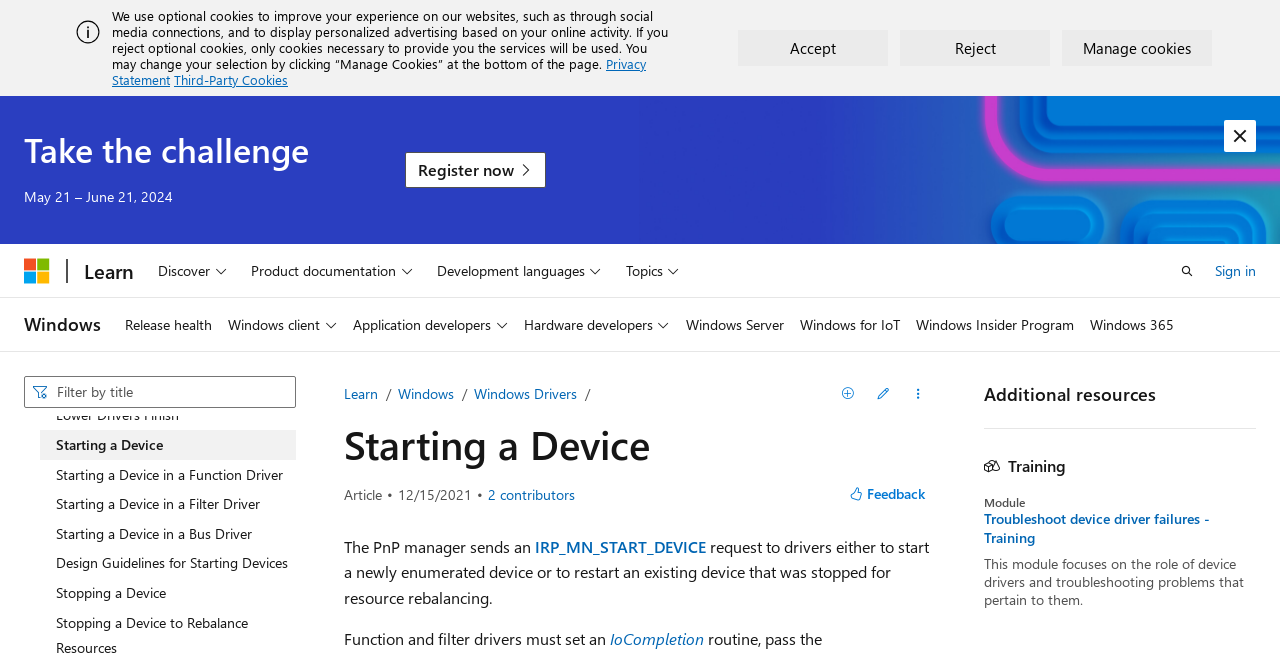Based on the element description "value of publishing", predict the bounding box coordinates of the UI element.

None